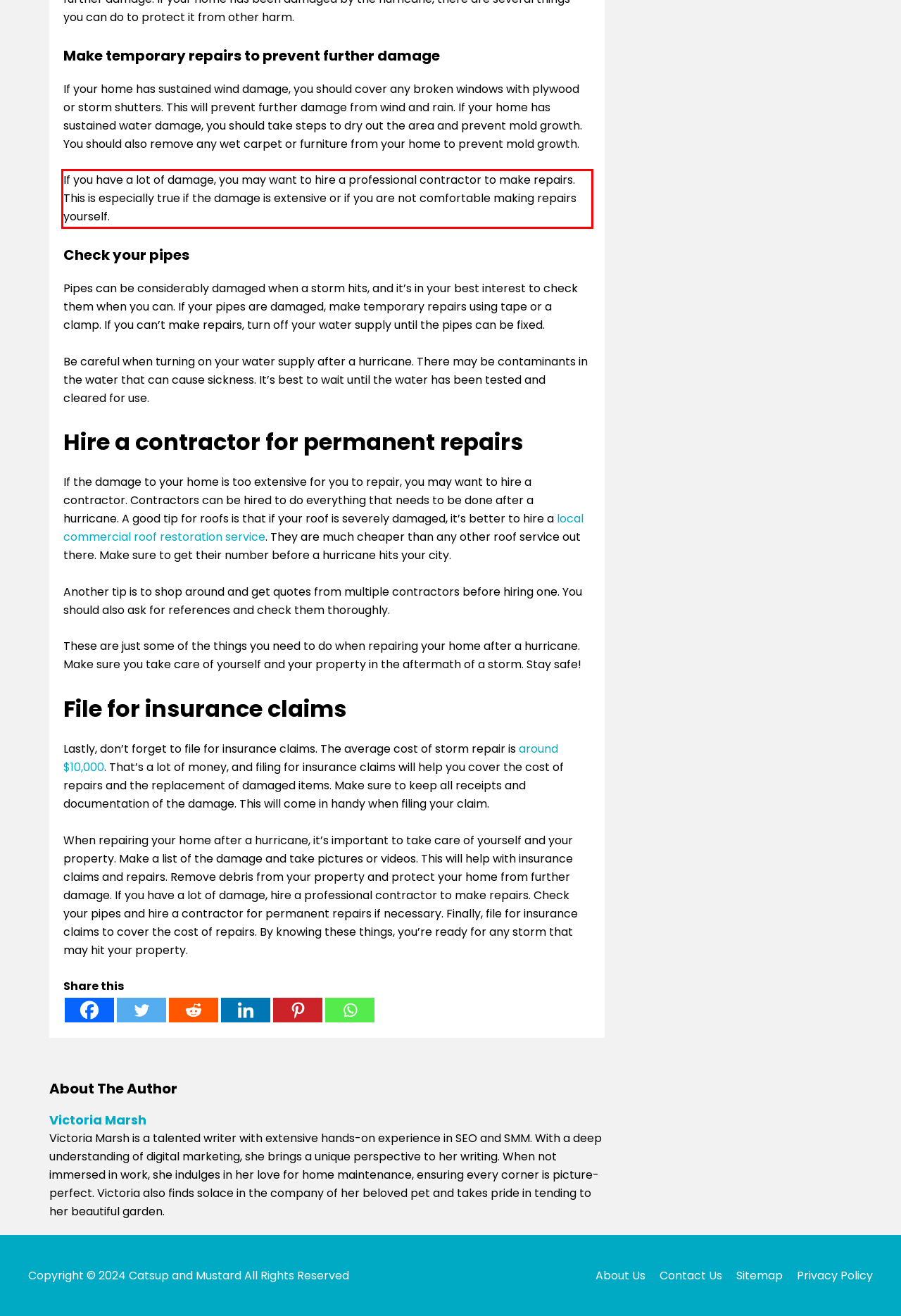You are provided with a screenshot of a webpage containing a red bounding box. Please extract the text enclosed by this red bounding box.

If you have a lot of damage, you may want to hire a professional contractor to make repairs. This is especially true if the damage is extensive or if you are not comfortable making repairs yourself.